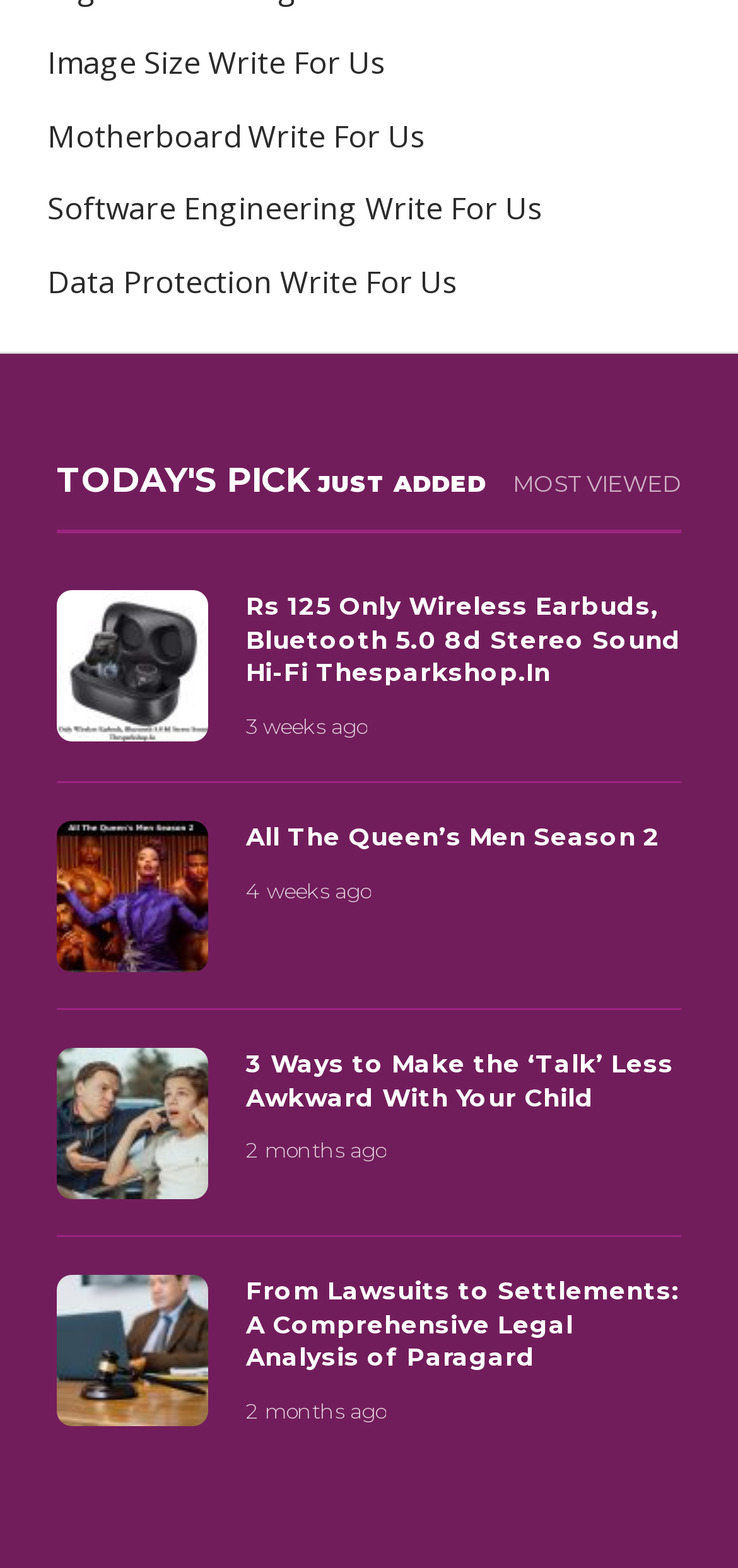Please determine the bounding box coordinates of the element to click in order to execute the following instruction: "Select the 'MOST VIEWED' tab". The coordinates should be four float numbers between 0 and 1, specified as [left, top, right, bottom].

[0.695, 0.299, 0.923, 0.317]